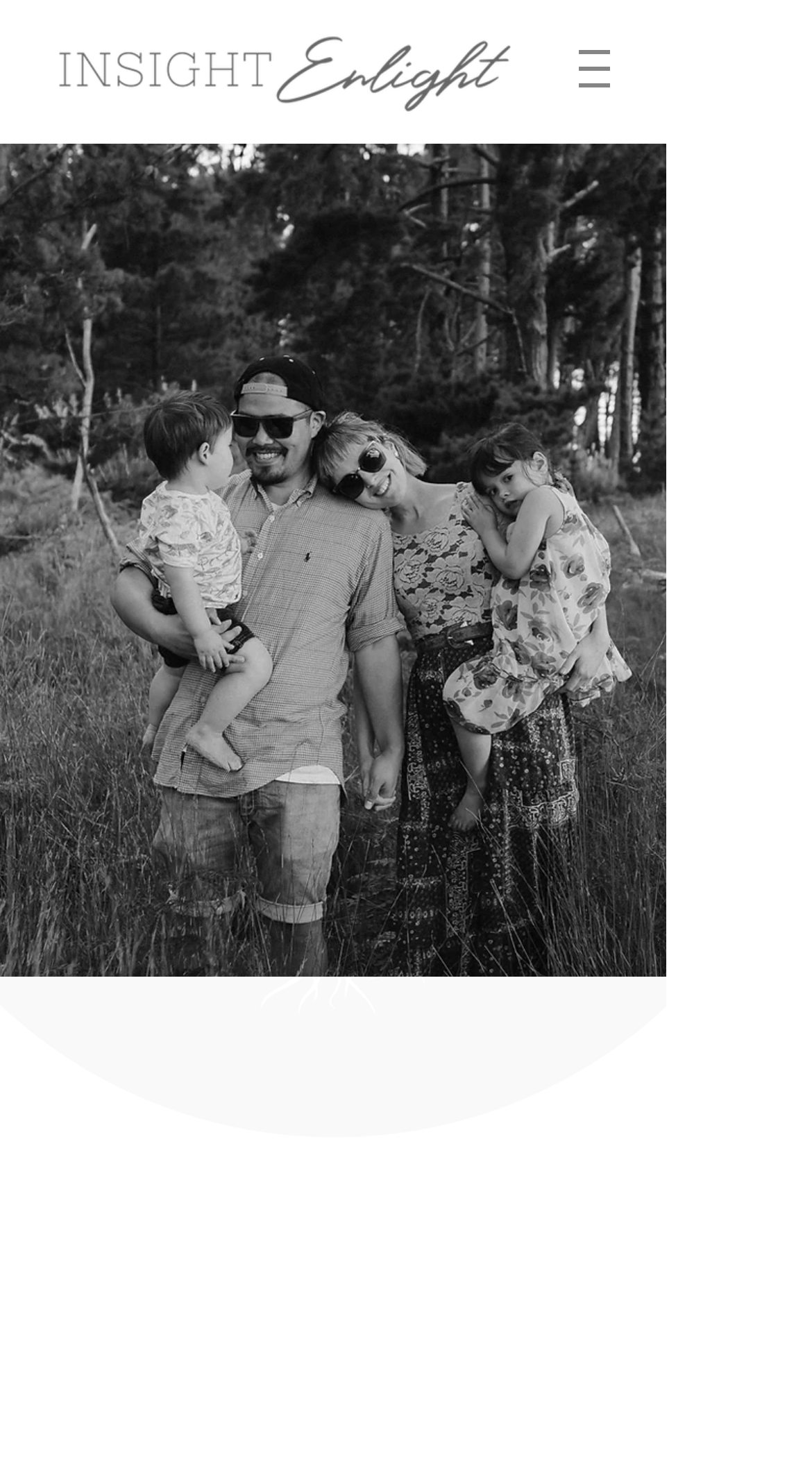What is the photographer's location?
Make sure to answer the question with a detailed and comprehensive explanation.

I found this information by looking at the text 'I live in Tauranga in The Bay of Plenty...' which indicates that the photographer is based in Tauranga.